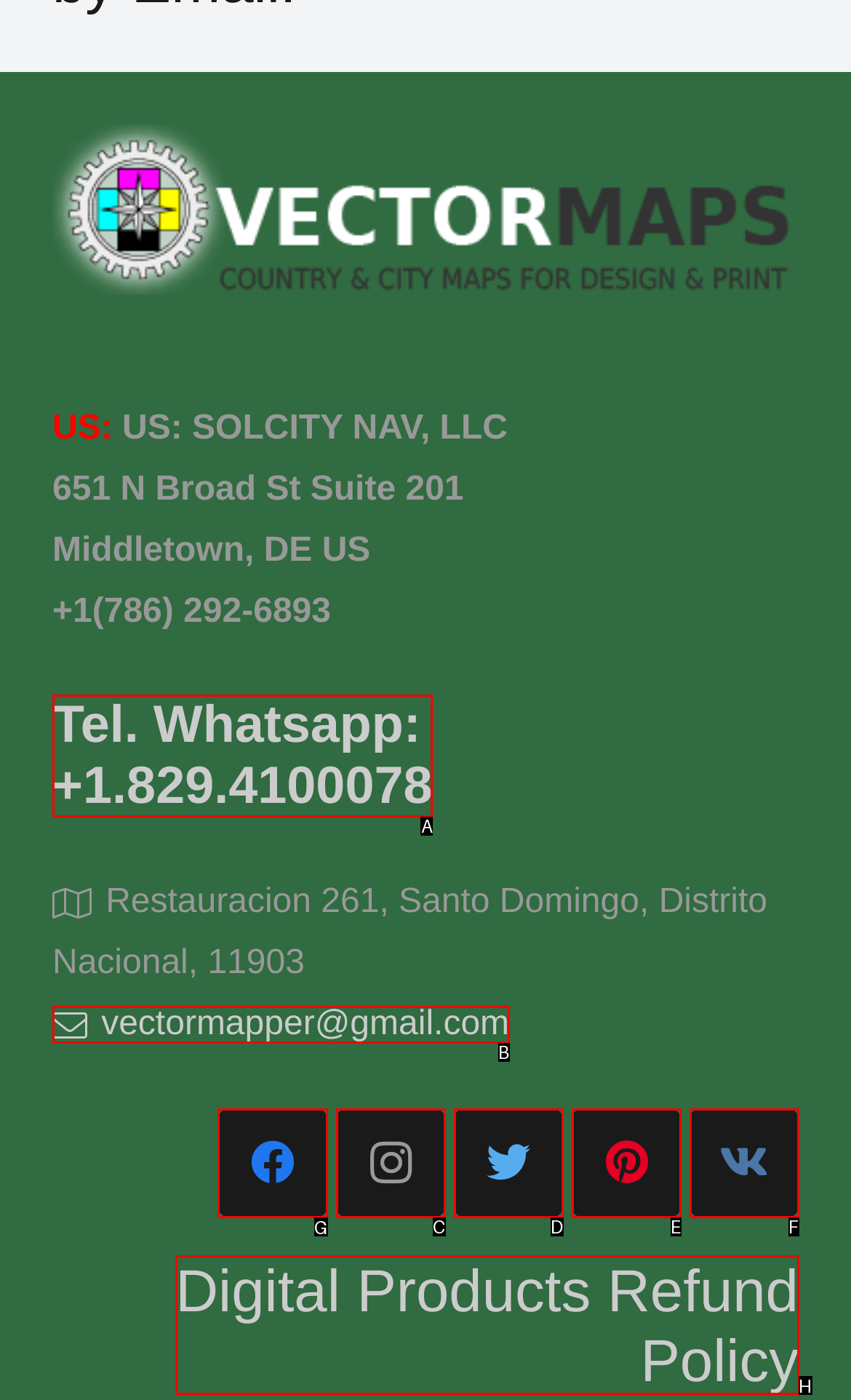Determine which HTML element to click for this task: Click the 'Log in' link Provide the letter of the selected choice.

None